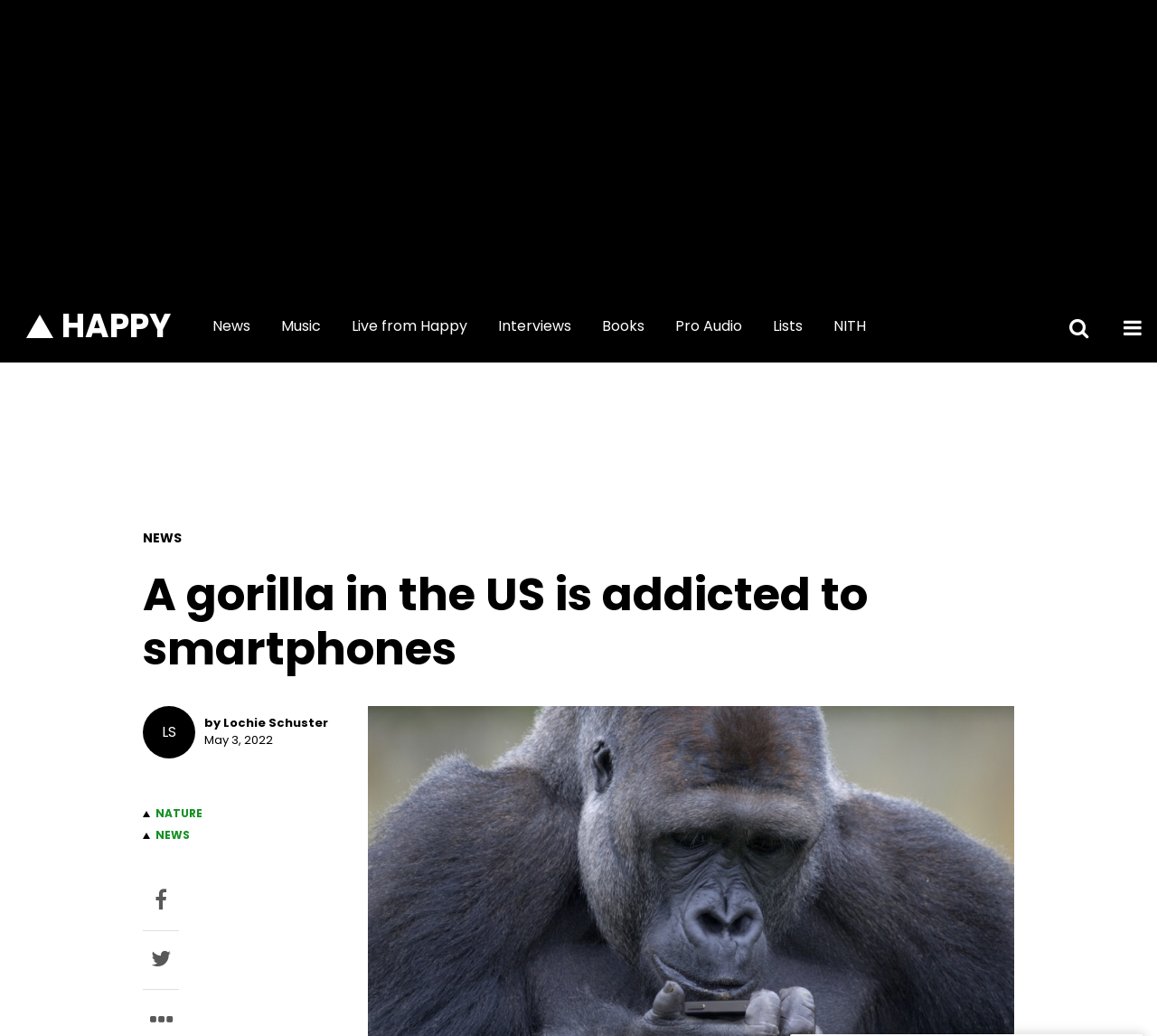Kindly determine the bounding box coordinates for the area that needs to be clicked to execute this instruction: "Submit a search query".

[0.875, 0.35, 0.938, 0.42]